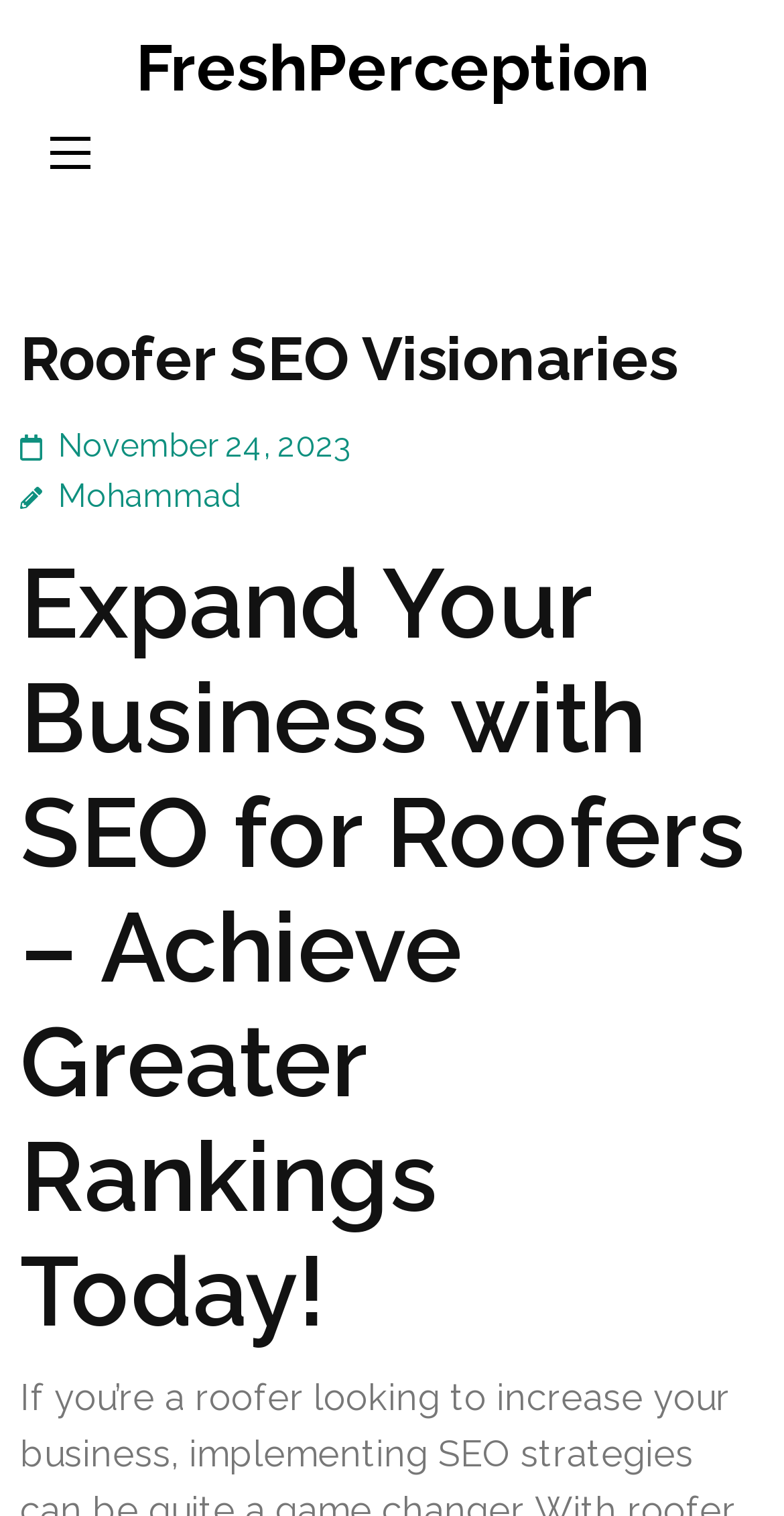Is the button in the top-left corner of the webpage?
Refer to the screenshot and respond with a concise word or phrase.

Yes